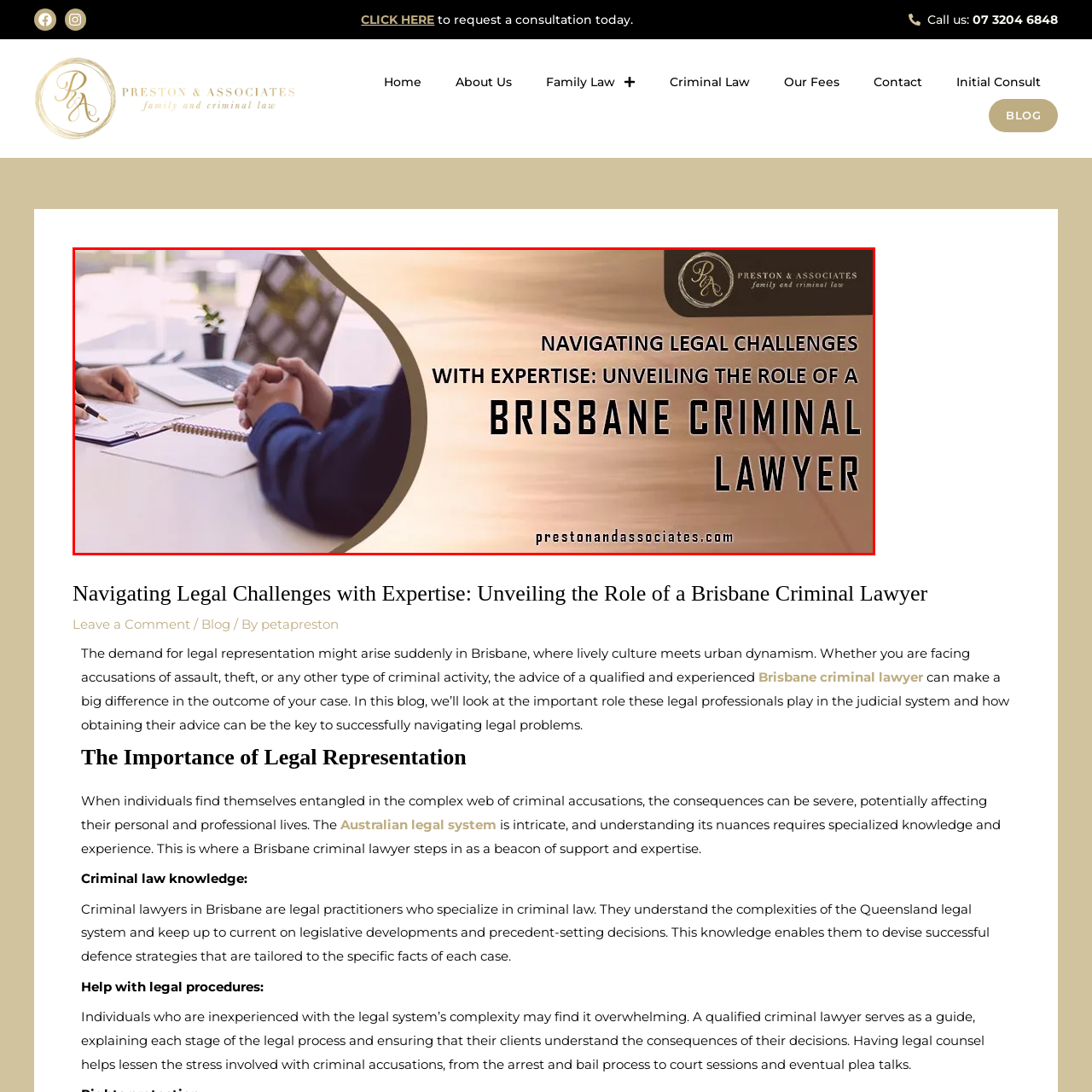Describe extensively the contents of the image within the red-bordered area.

This image highlights the essential role of a Brisbane criminal lawyer in navigating legal challenges with expertise. It features a scene of a professional consultation, showcasing hands engaged in discussion over legal documents, emphasizing the supportive and collaborative nature of legal representation. The background suggests a calm and focused environment, reinforcing the importance of guidance in complex legal matters. Accompanying the visual is the prominent title "Navigating Legal Challenges with Expertise: Unveiling the Role of a Brisbane Criminal Lawyer," which underscores the significance of specialized legal assistance in achieving favorable outcomes in criminal cases. The branding for Preston & Associates is also visible, connecting viewers to their professional services.